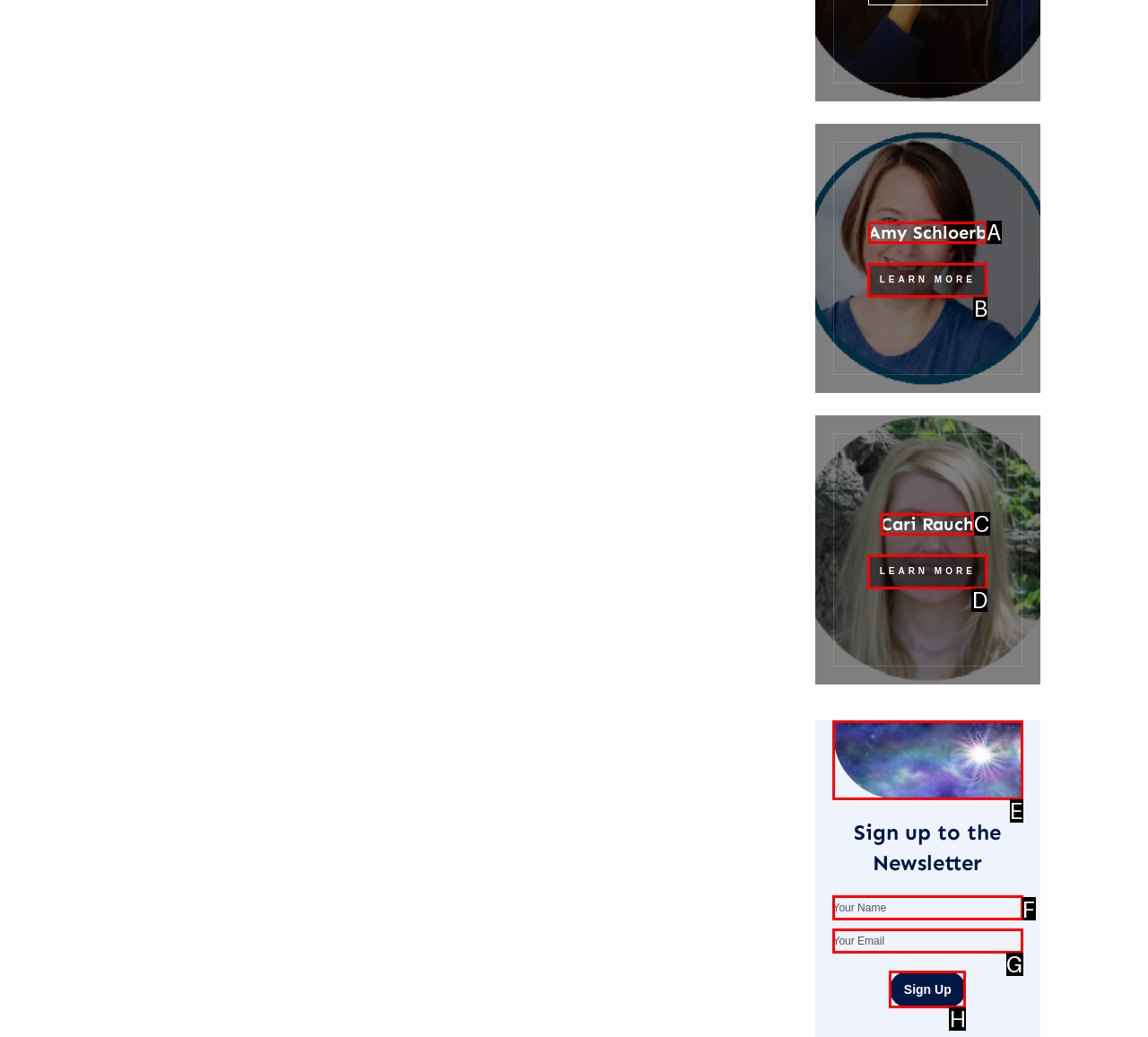Indicate the UI element to click to perform the task: Enter your email. Reply with the letter corresponding to the chosen element.

G